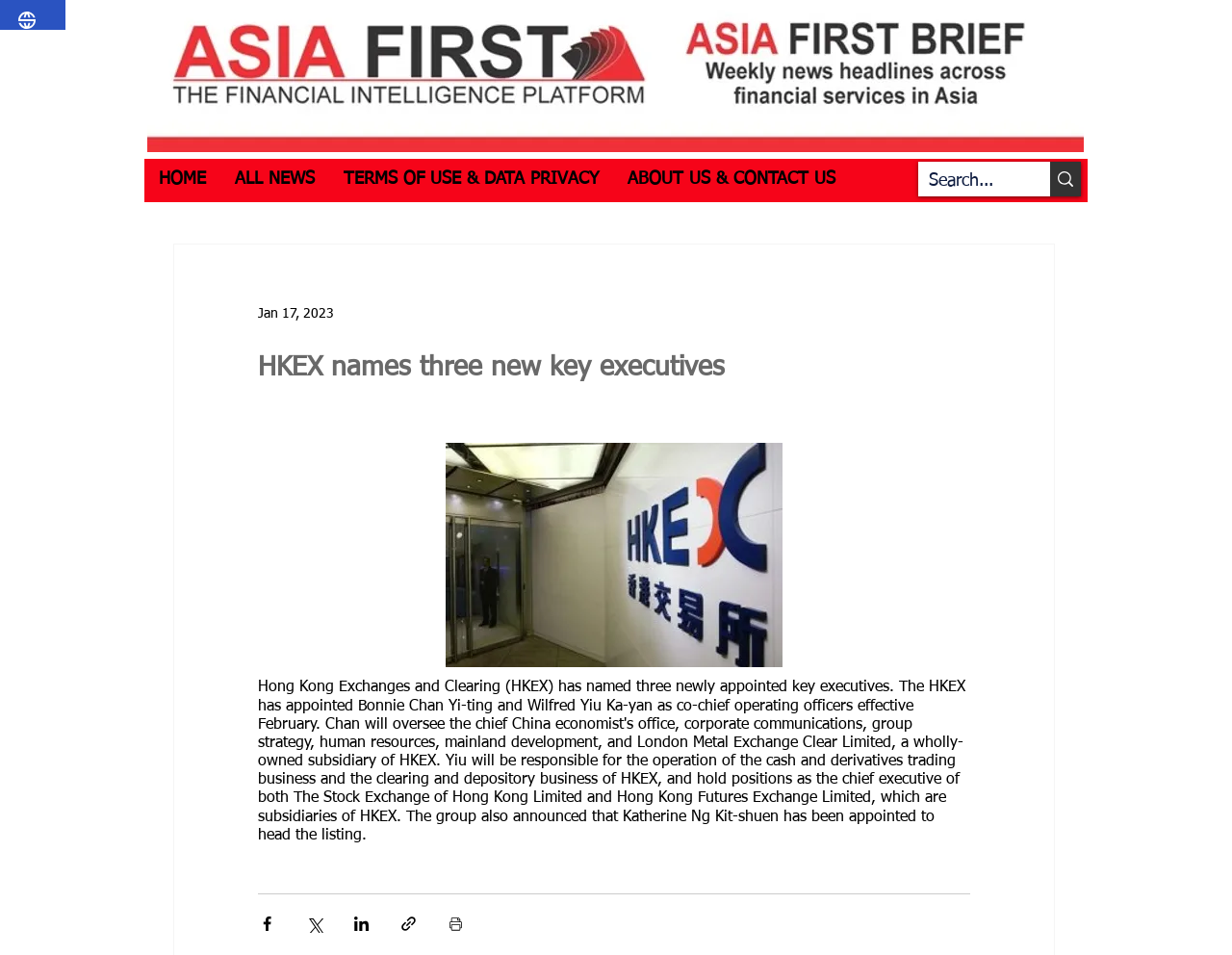Determine the bounding box coordinates of the clickable area required to perform the following instruction: "Click on ALL NEWS". The coordinates should be represented as four float numbers between 0 and 1: [left, top, right, bottom].

[0.179, 0.172, 0.267, 0.203]